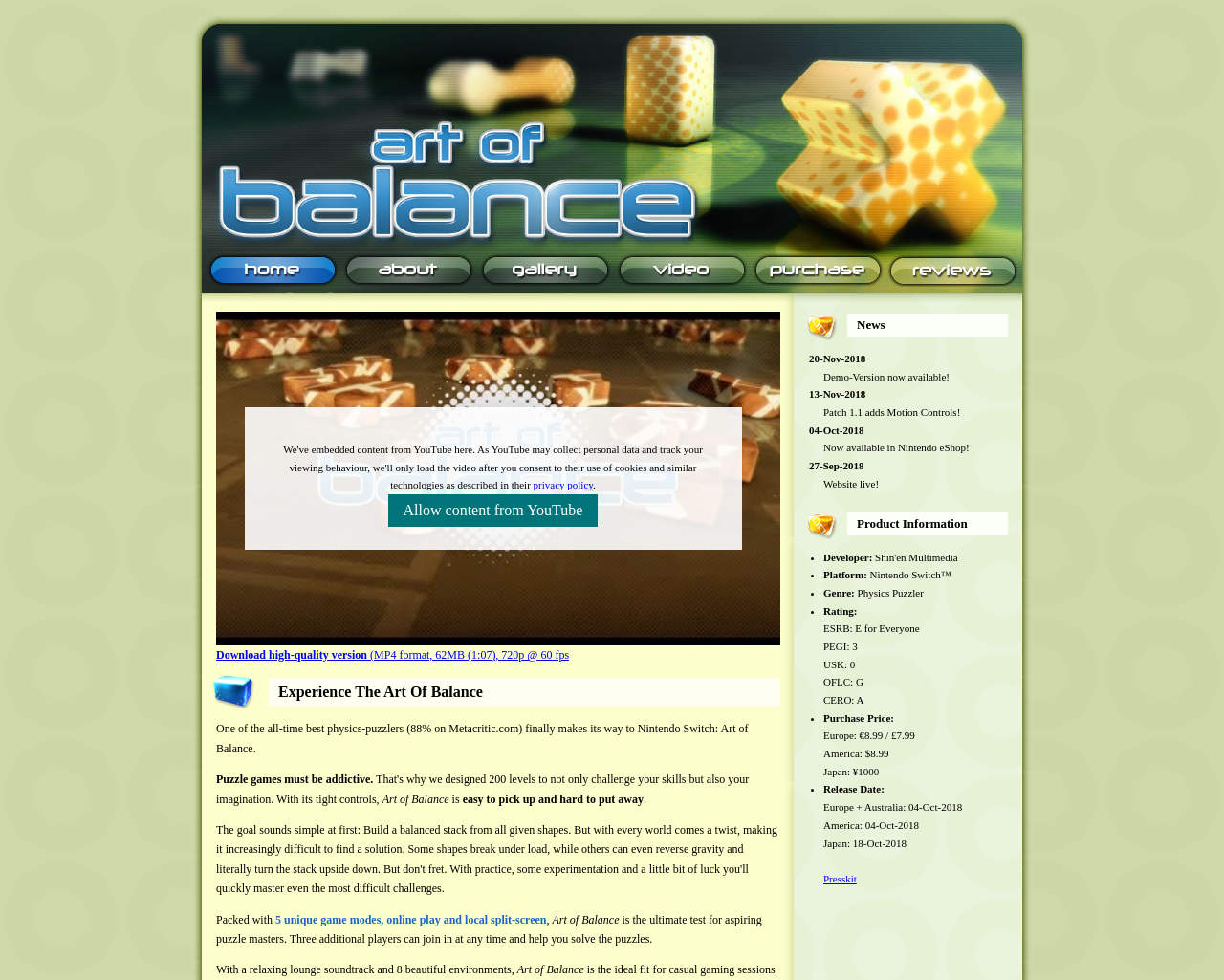Give a concise answer of one word or phrase to the question: 
When was the game released in Japan?

18-Oct-2018